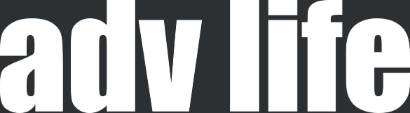What type of content does the website focus on?
Using the visual information from the image, give a one-word or short-phrase answer.

Adventure-related content